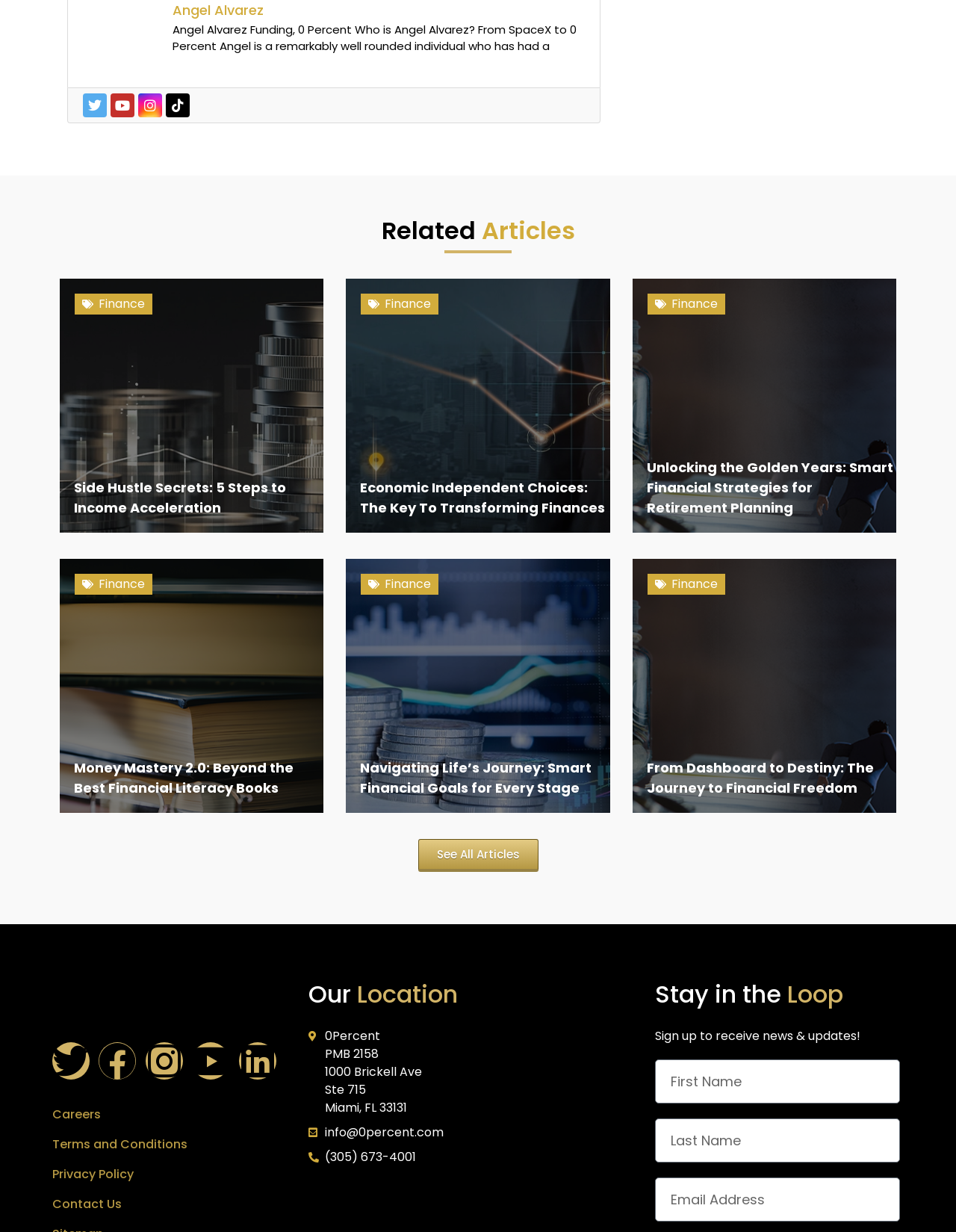Determine the bounding box coordinates of the clickable region to carry out the instruction: "Click on the 'See All Articles' link".

[0.437, 0.681, 0.563, 0.707]